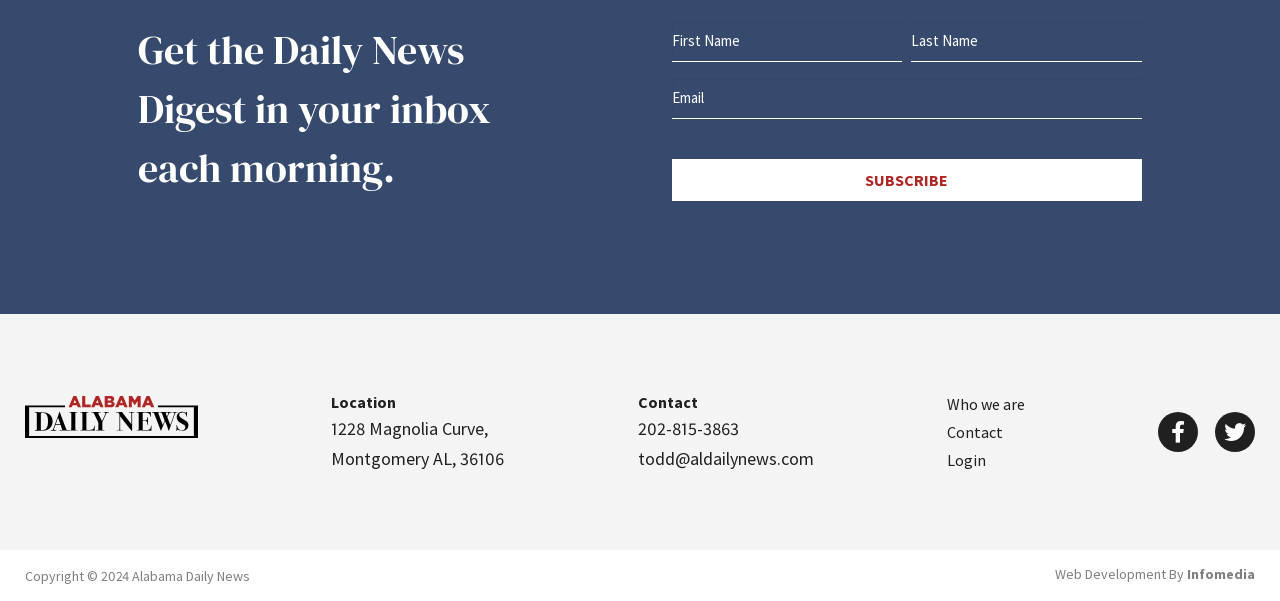Please find the bounding box coordinates of the element that you should click to achieve the following instruction: "Contact via phone". The coordinates should be presented as four float numbers between 0 and 1: [left, top, right, bottom].

[0.498, 0.689, 0.636, 0.739]